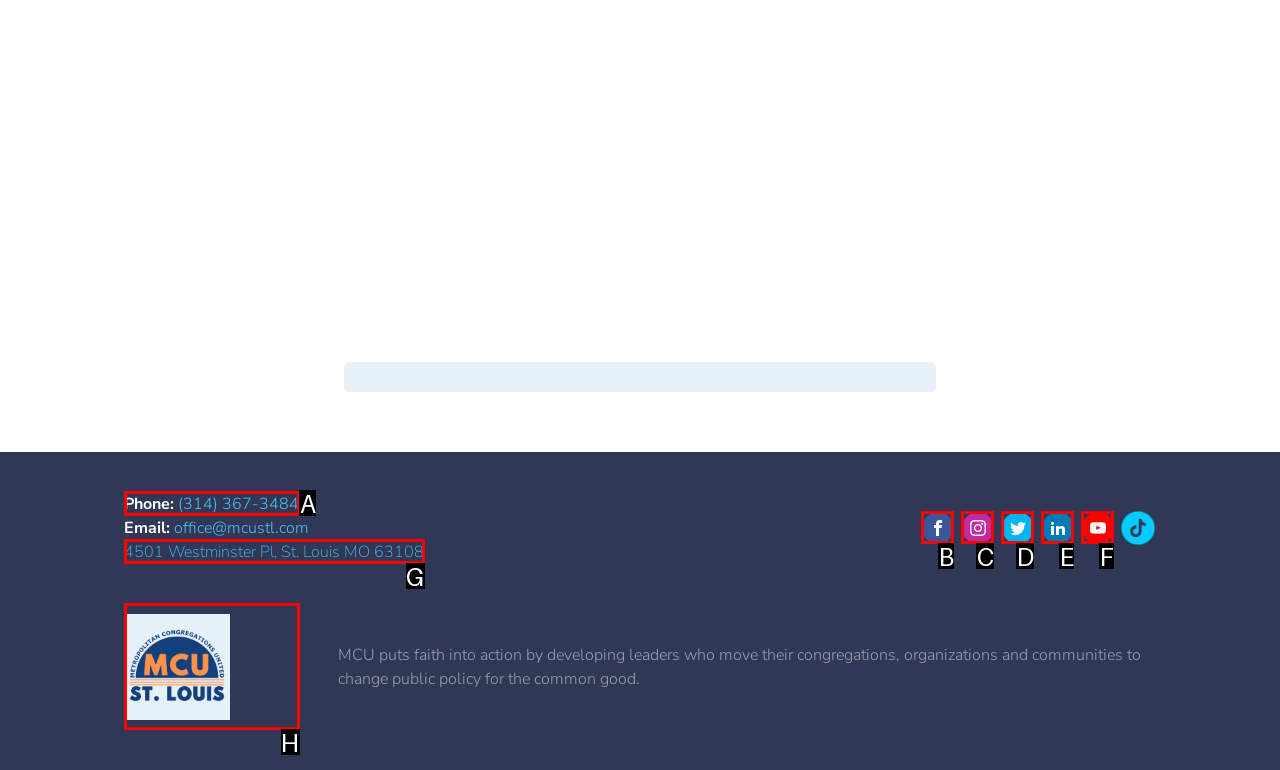Pick the option that should be clicked to perform the following task: Click the phone number link
Answer with the letter of the selected option from the available choices.

A